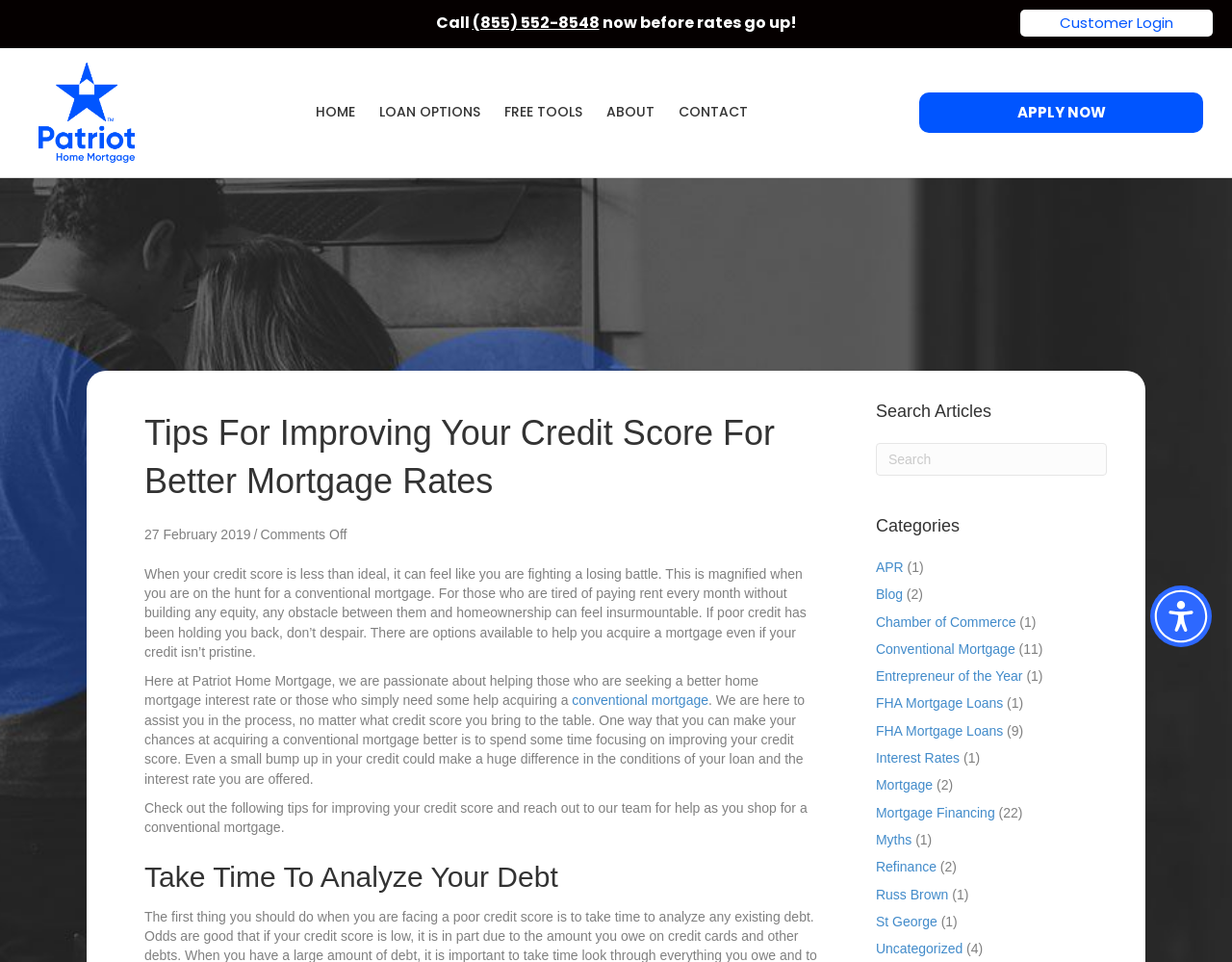Describe the webpage meticulously, covering all significant aspects.

The webpage is about improving credit scores for better mortgage rates, specifically provided by Patriot Home Mortgage. At the top, there is a navigation menu with links to "HOME", "LOAN OPTIONS", "FREE TOOLS", "ABOUT", and "CONTACT". Next to the navigation menu, there is a call-to-action button "APPLY NOW". 

On the top-left corner, there is a logo of Patriot Home Mortgage, which is an image with a descriptor. Below the logo, there is a heading that reads "Tips For Improving Your Credit Score For Better Mortgage Rates". The article is dated "27 February 2019" and has a comment section. 

The main content of the webpage is an article that discusses the importance of improving credit scores for acquiring a conventional mortgage. The article is divided into sections, with headings such as "Take Time To Analyze Your Debt". The text explains that even a small improvement in credit score can make a significant difference in loan conditions and interest rates.

On the right side of the webpage, there is a complementary section with a search bar, categories, and links to various articles. The categories include "APR", "Blog", "Chamber of Commerce", and others, each with a number of related articles.